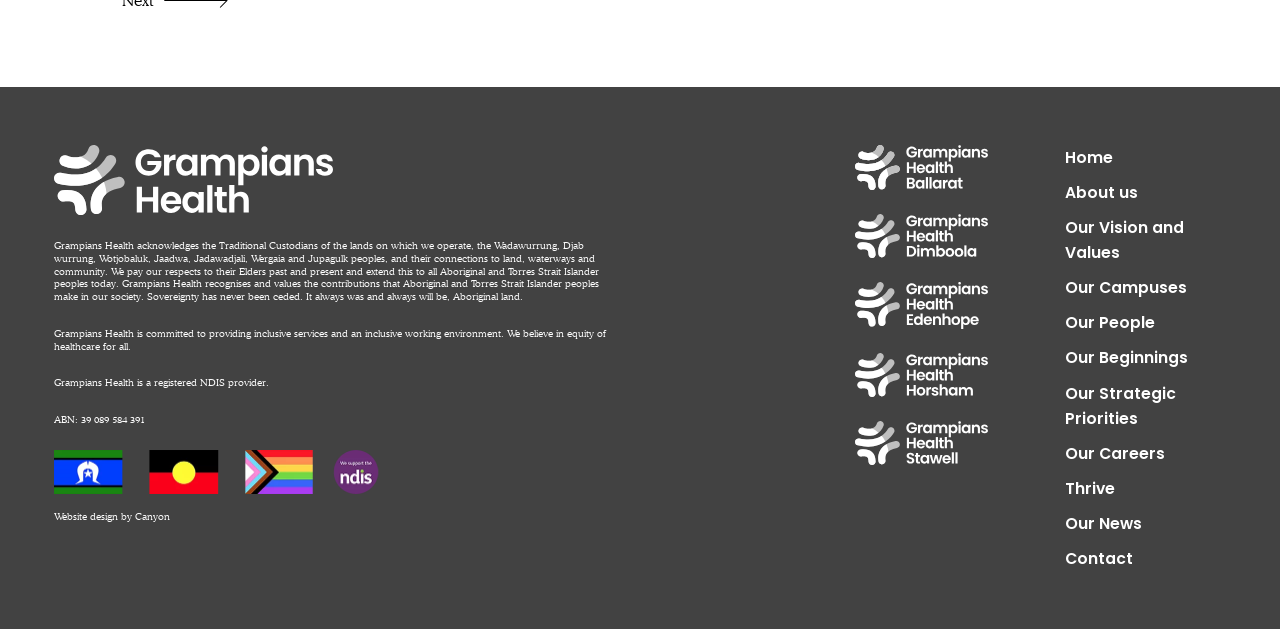What is Grampians Health a registered provider of?
Give a one-word or short-phrase answer derived from the screenshot.

NDIS